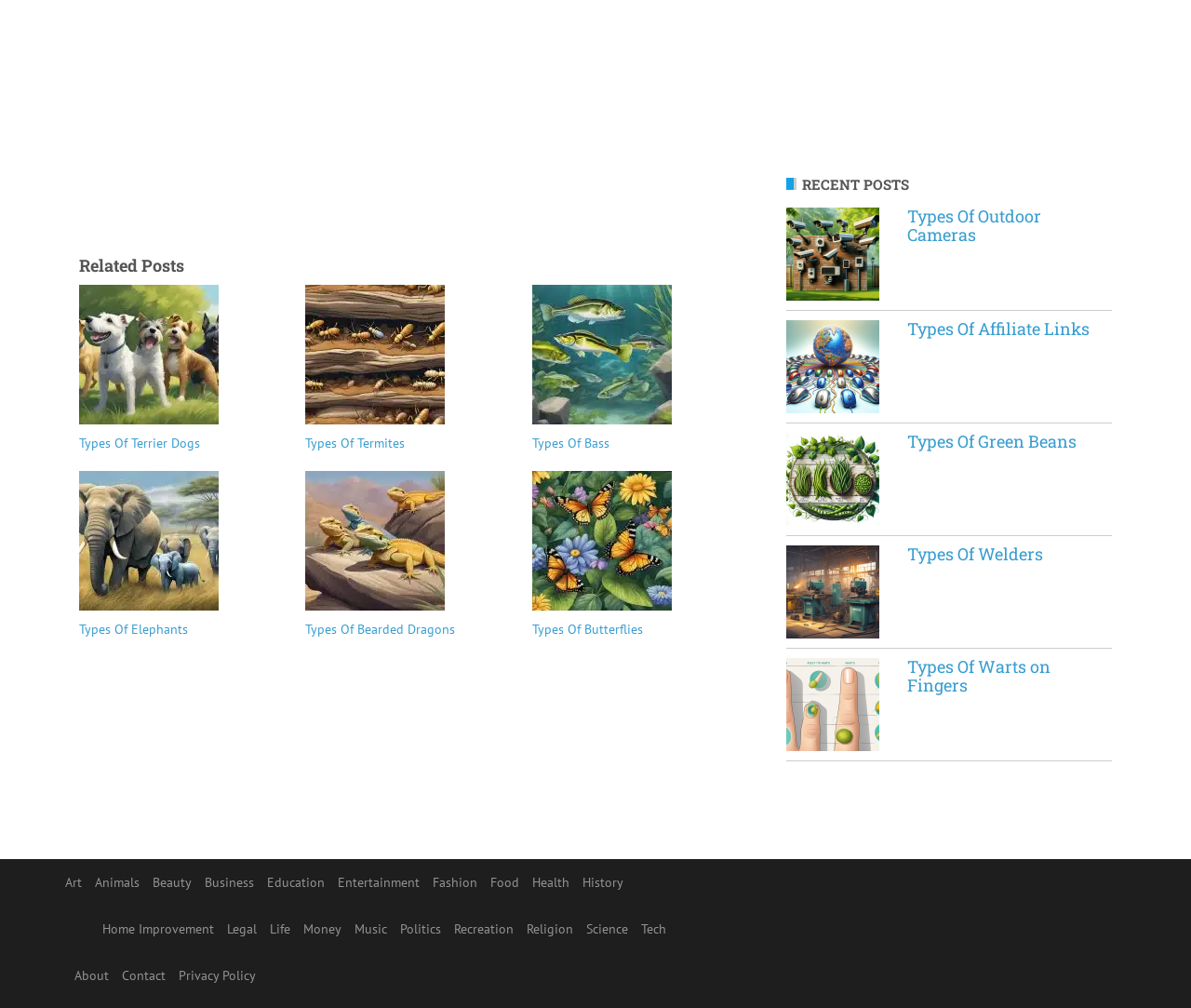By analyzing the image, answer the following question with a detailed response: What is the category of the post 'Types Of Affiliate Links'?

The post 'Types Of Affiliate Links' is categorized under 'Business' because it is listed under the 'RECENT POSTS' section and has an image associated with it, indicating that it is a post about a type of business or marketing strategy.